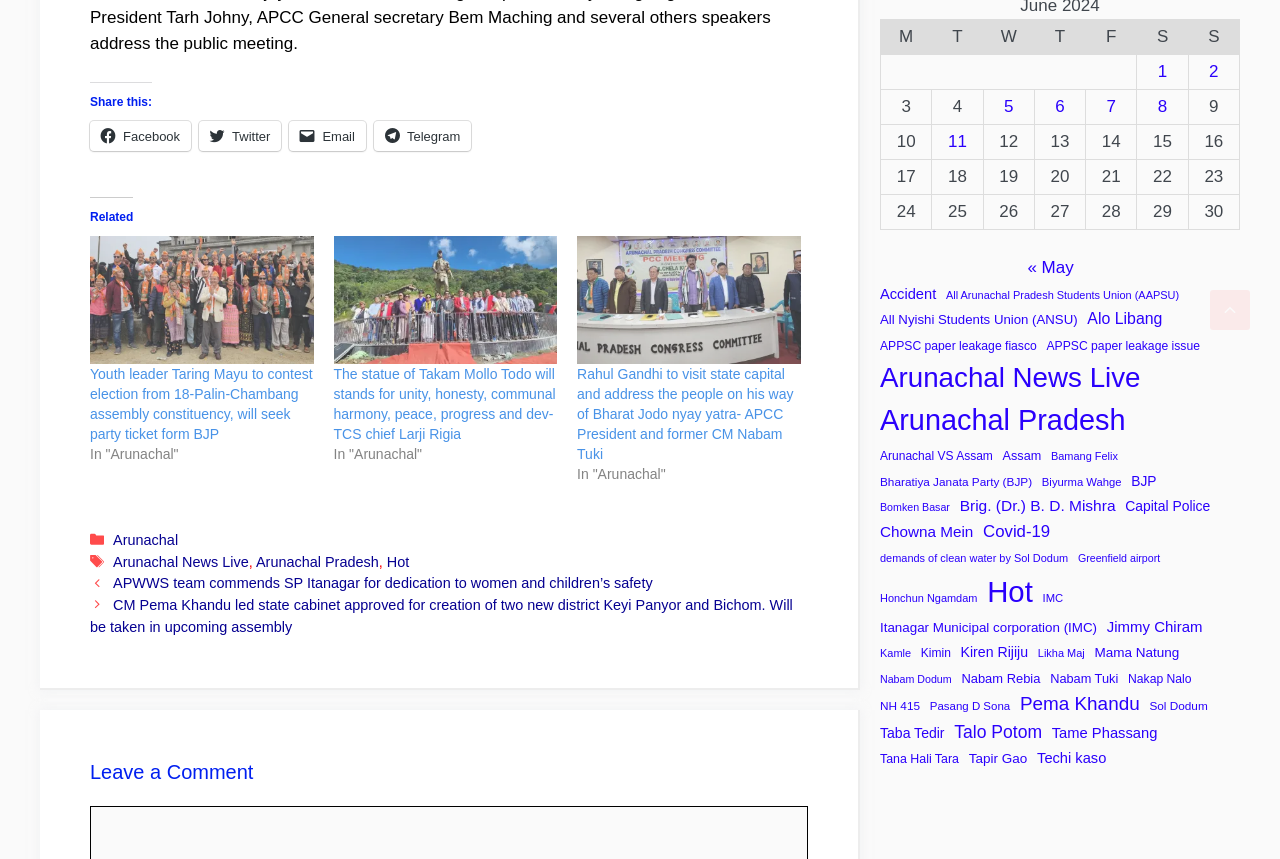Determine the bounding box coordinates of the clickable element to achieve the following action: 'Go to the next page'. Provide the coordinates as four float values between 0 and 1, formatted as [left, top, right, bottom].

[0.07, 0.667, 0.631, 0.743]